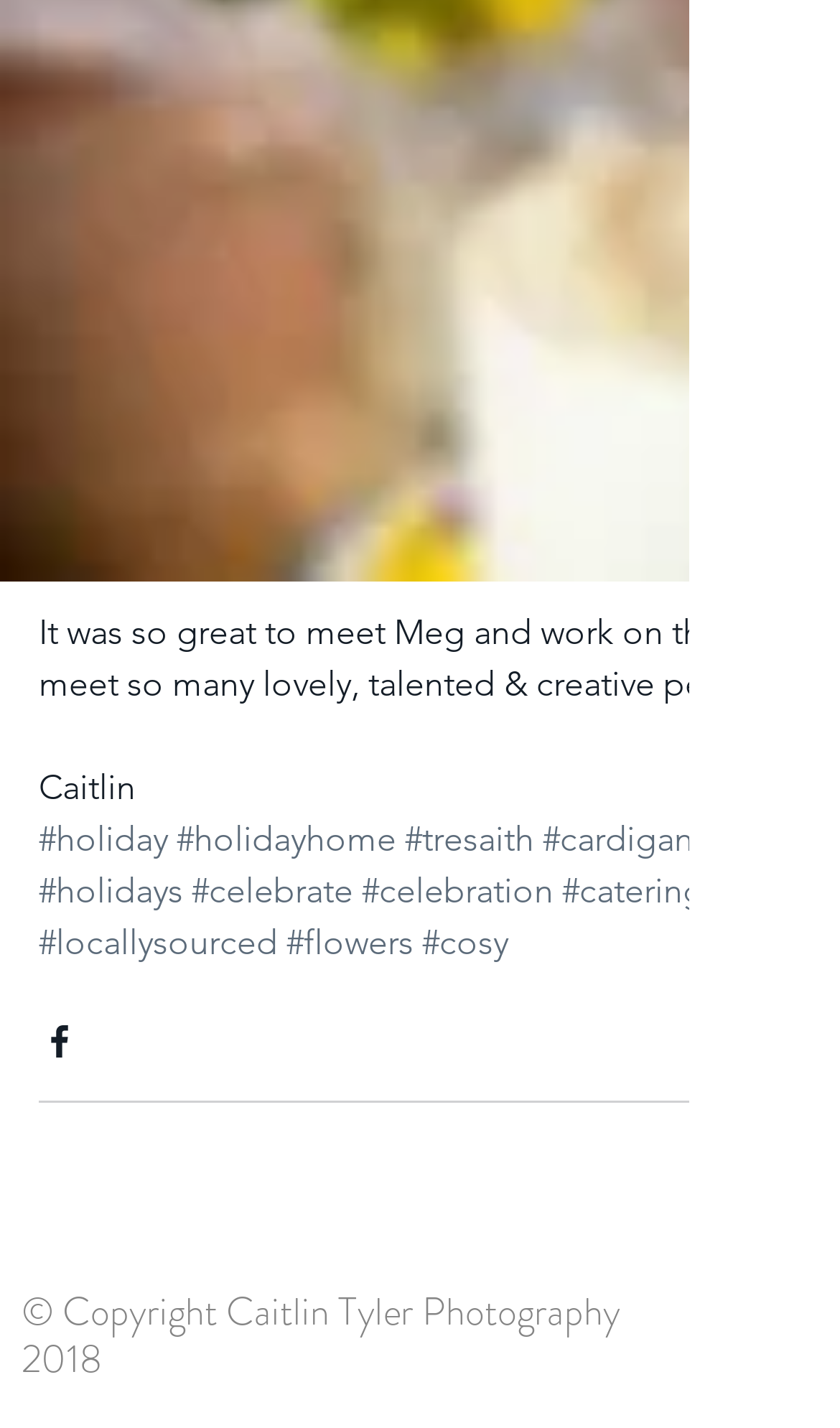Find the bounding box coordinates of the element to click in order to complete the given instruction: "Read more about Looking for Artifacts at New York's Hill Cumorah."

None